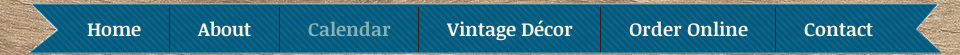Reply to the question with a single word or phrase:
What is the theme of 'The Living Room Coffee Shop & Decor' website?

cozy